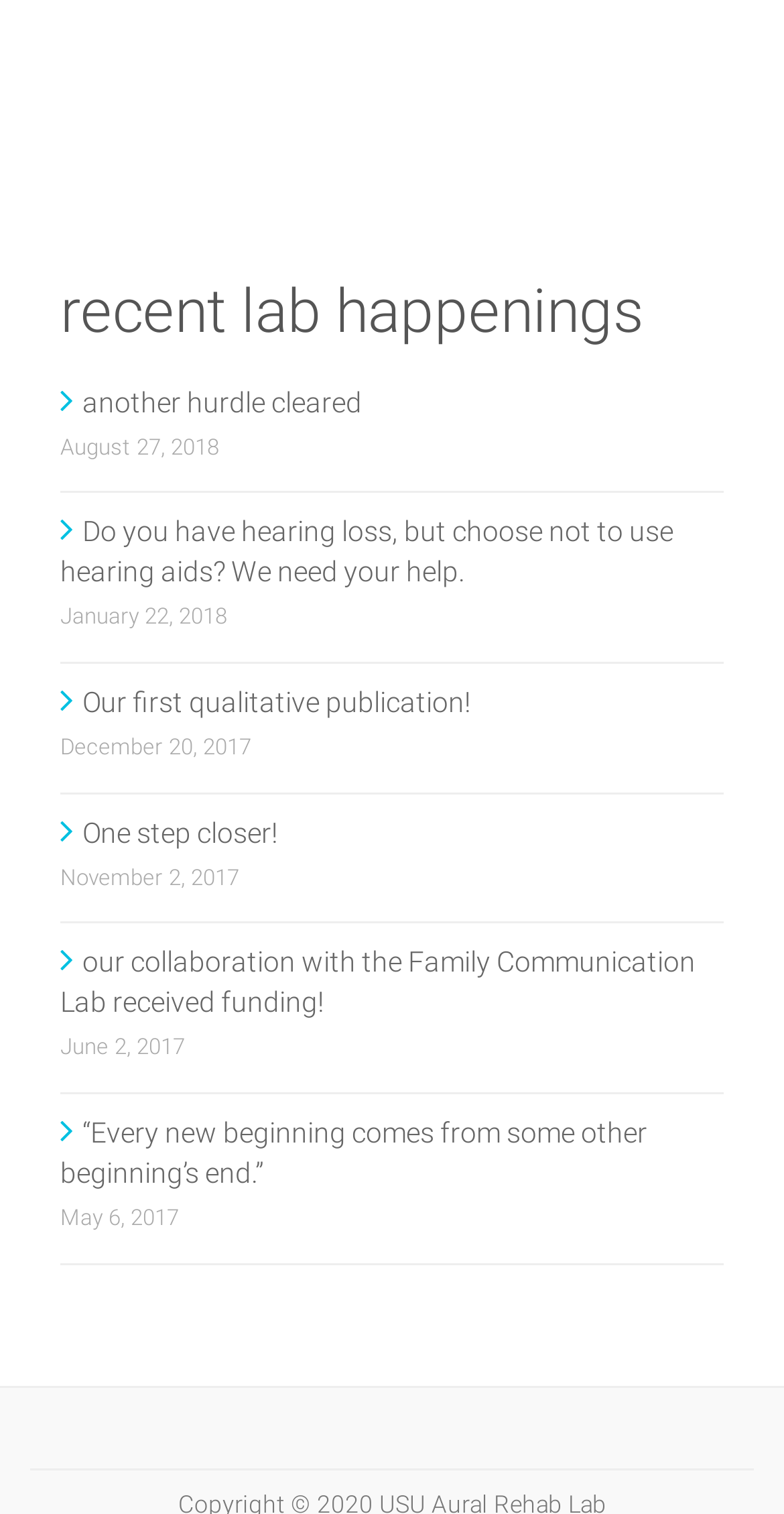Locate the bounding box coordinates of the UI element described by: "Our first qualitative publication!". The bounding box coordinates should consist of four float numbers between 0 and 1, i.e., [left, top, right, bottom].

[0.077, 0.45, 0.6, 0.477]